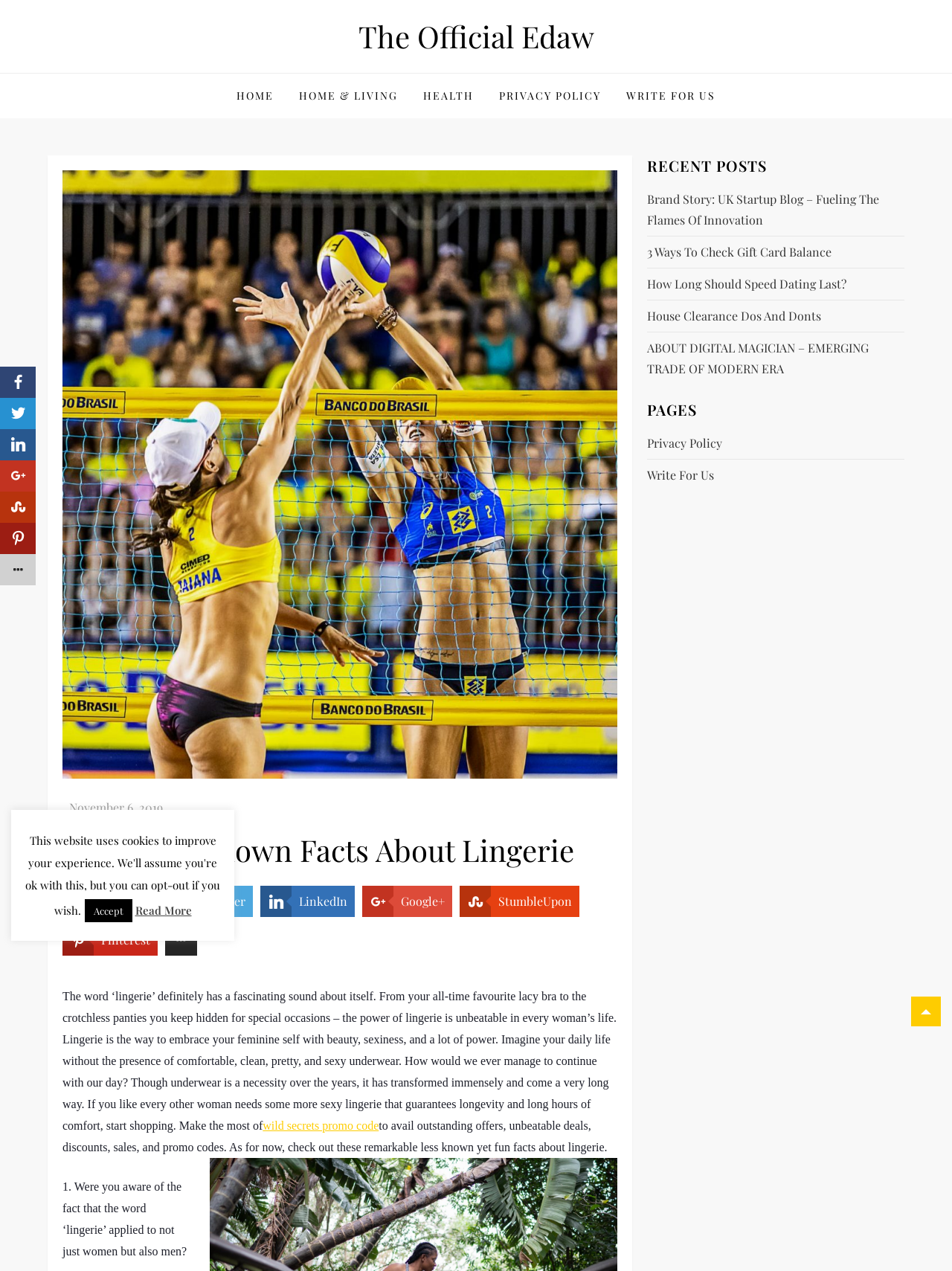What is the title or heading displayed on the webpage?

The Little Known Facts About Lingerie